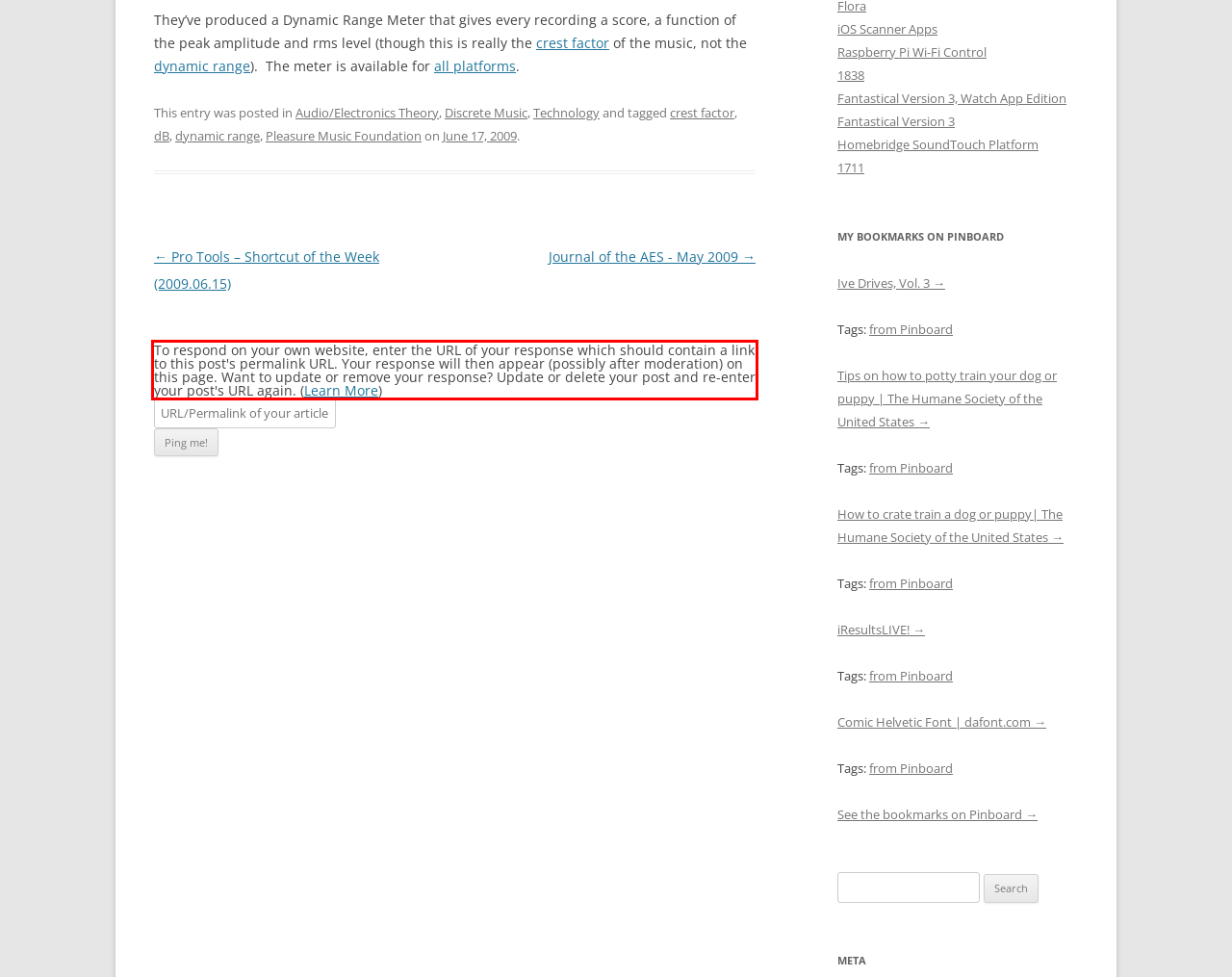You are given a screenshot of a webpage with a UI element highlighted by a red bounding box. Please perform OCR on the text content within this red bounding box.

To respond on your own website, enter the URL of your response which should contain a link to this post's permalink URL. Your response will then appear (possibly after moderation) on this page. Want to update or remove your response? Update or delete your post and re-enter your post's URL again. (Learn More)